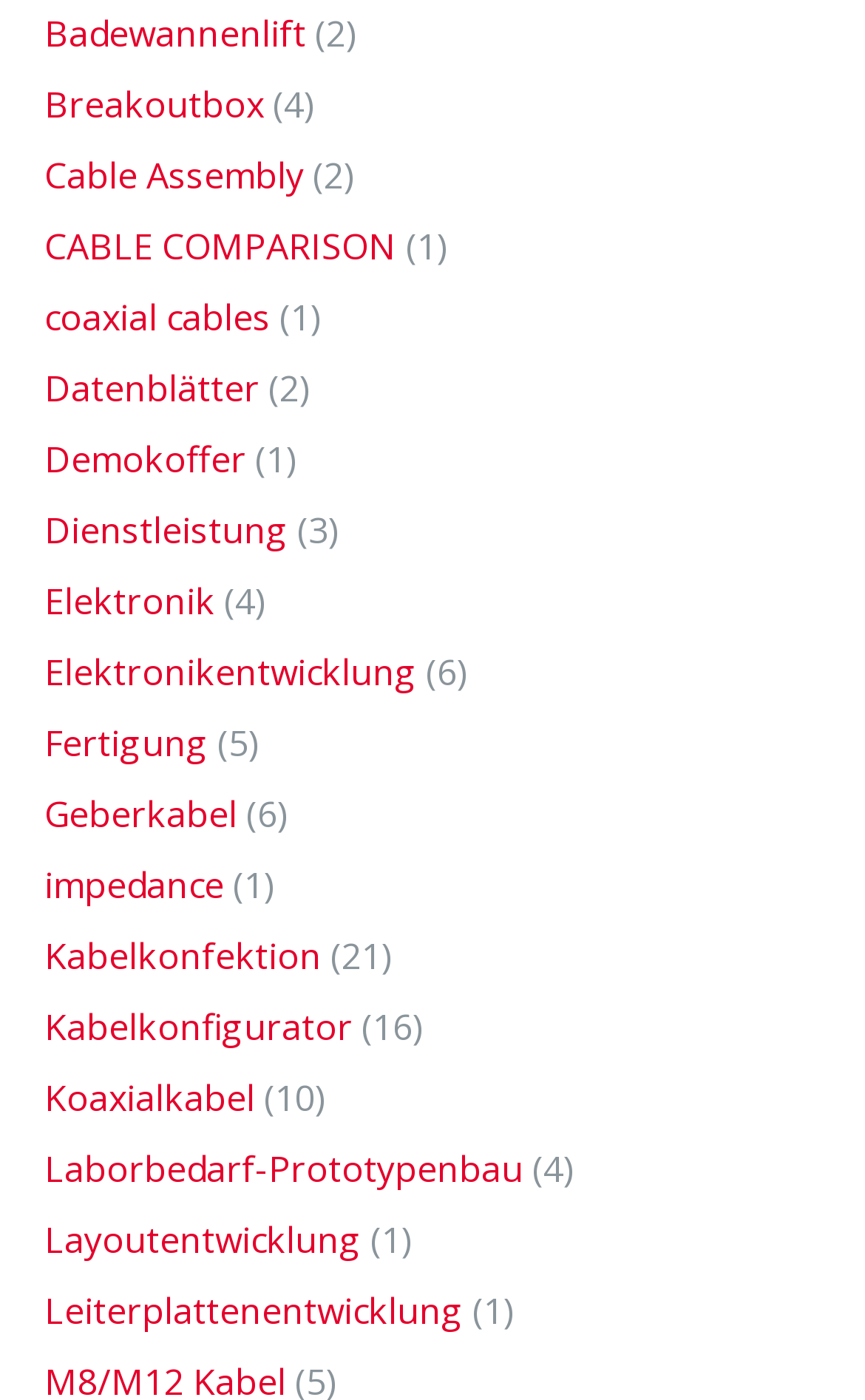Please locate the bounding box coordinates for the element that should be clicked to achieve the following instruction: "Learn about Ebola". Ensure the coordinates are given as four float numbers between 0 and 1, i.e., [left, top, right, bottom].

None